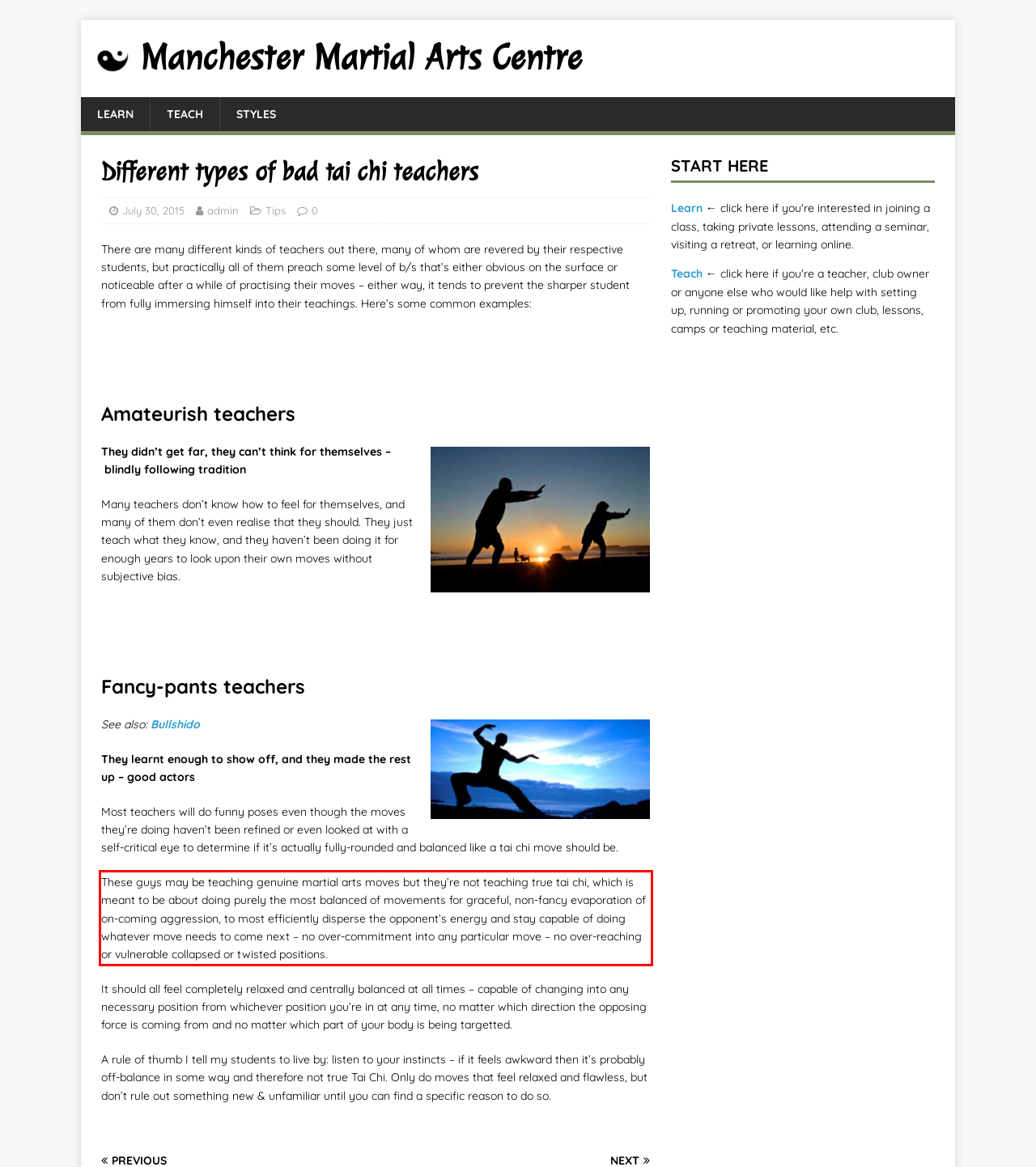Given the screenshot of the webpage, identify the red bounding box, and recognize the text content inside that red bounding box.

These guys may be teaching genuine martial arts moves but they’re not teaching true tai chi, which is meant to be about doing purely the most balanced of movements for graceful, non-fancy evaporation of on-coming aggression, to most efficiently disperse the opponent’s energy and stay capable of doing whatever move needs to come next – no over-commitment into any particular move – no over-reaching or vulnerable collapsed or twisted positions.